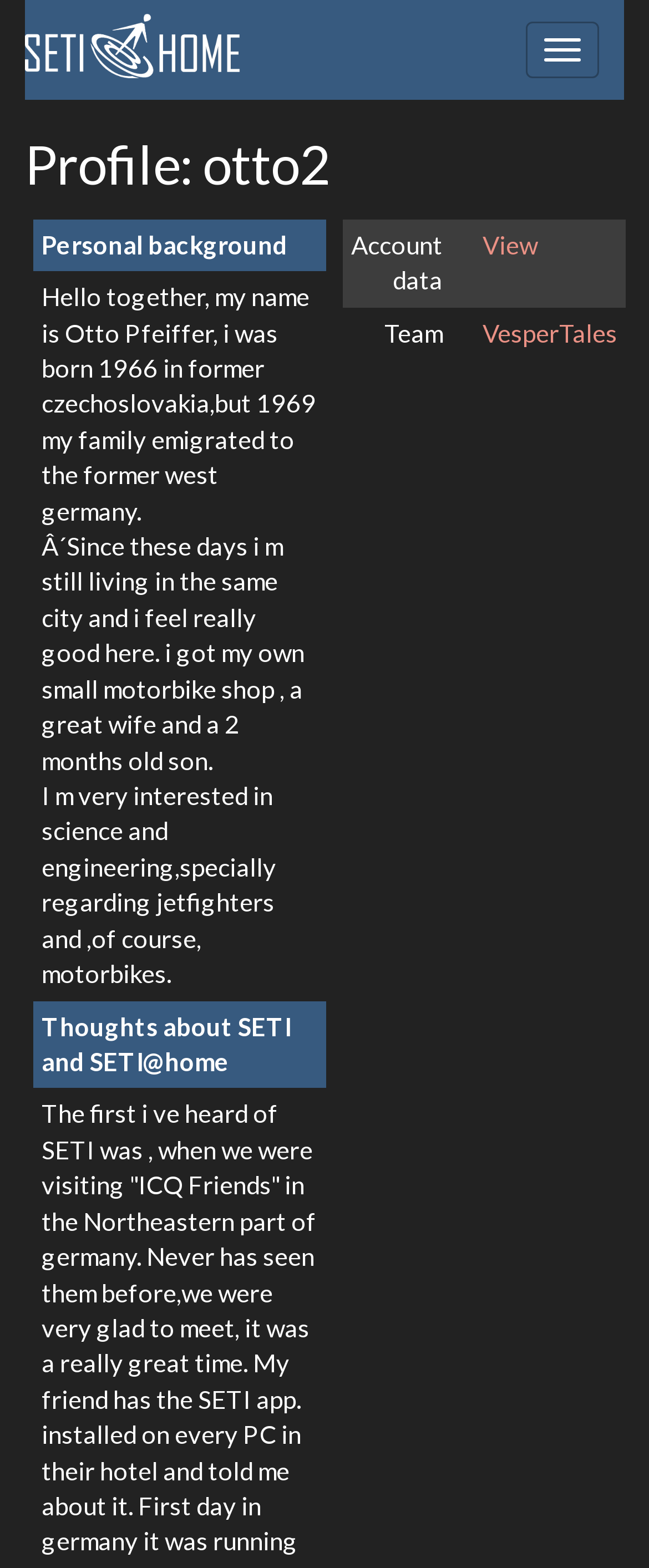Create a detailed summary of the webpage's content and design.

This webpage is a personal profile page for "otto2". At the top right corner, there is a button. On the top left, there is a link accompanied by a small image. Next to the link, there is a small amount of whitespace. 

Below the top elements, there is a large heading that displays the profile name "Profile: otto2". Underneath the heading, there is a table with two rows. The first row has a column header labeled "Personal background". The second row contains a grid cell with a brief autobiography of Otto, describing his birthplace, current residence, occupation, and interests.

To the right of the table, there is another table with two rows. The first row has two cells, one labeled "Account data" and the other containing a "View" link. The second row has two cells, one labeled "Team" and the other containing a link to "VesperTales".